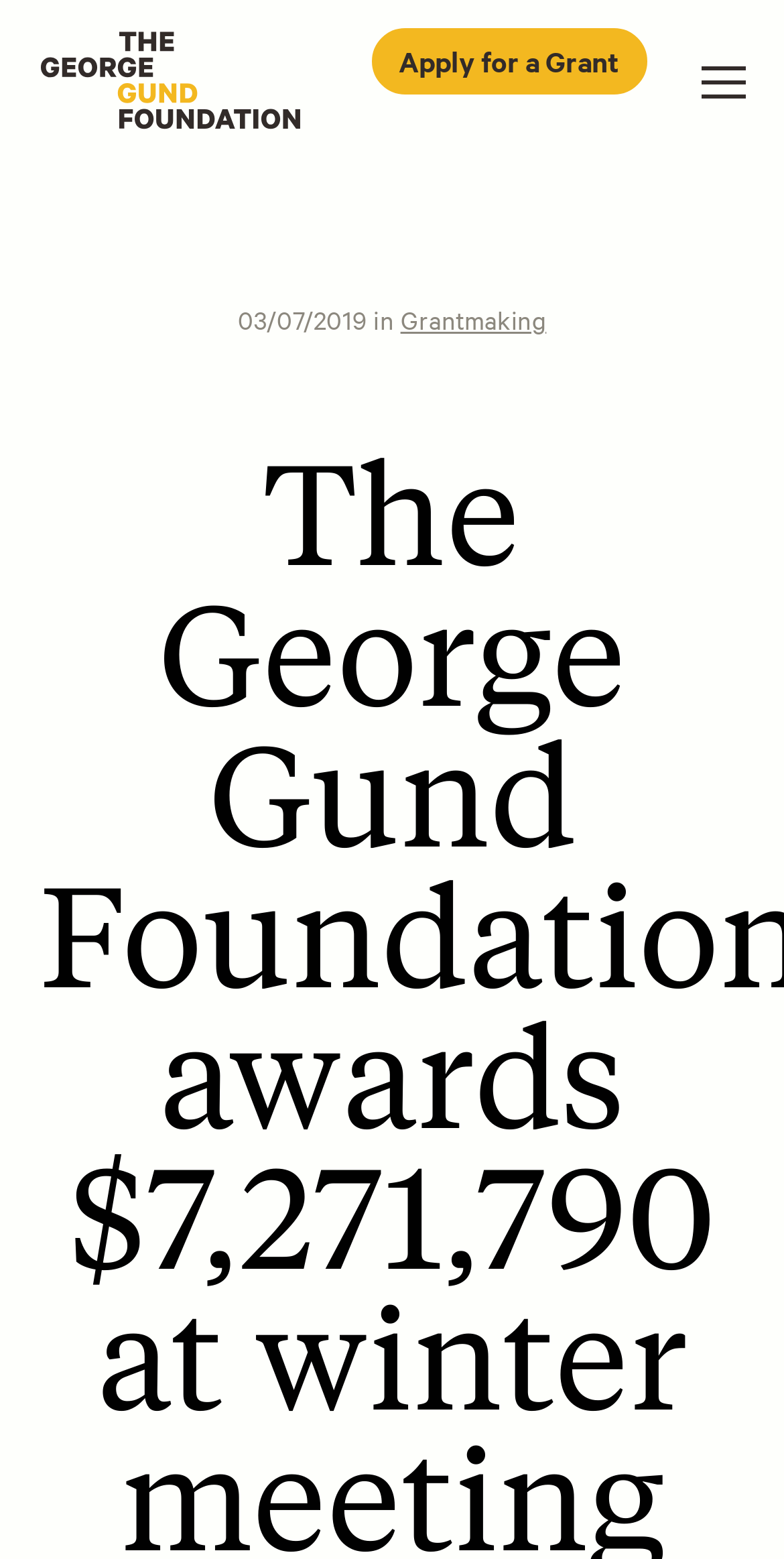Please locate the bounding box coordinates of the element that needs to be clicked to achieve the following instruction: "view awarded grants". The coordinates should be four float numbers between 0 and 1, i.e., [left, top, right, bottom].

[0.255, 0.371, 0.576, 0.413]